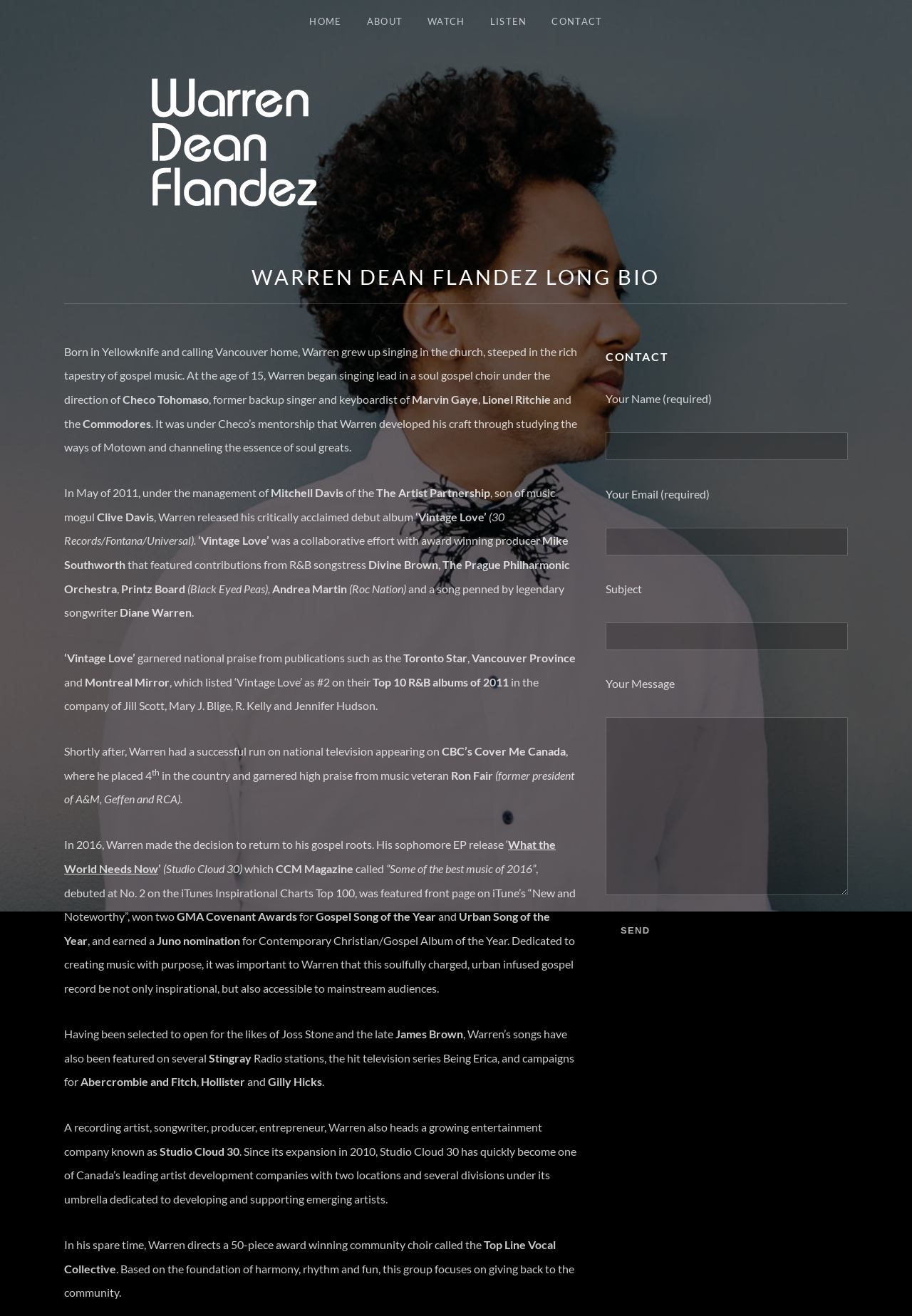Pinpoint the bounding box coordinates of the area that must be clicked to complete this instruction: "Click LISTEN".

[0.525, 0.0, 0.59, 0.032]